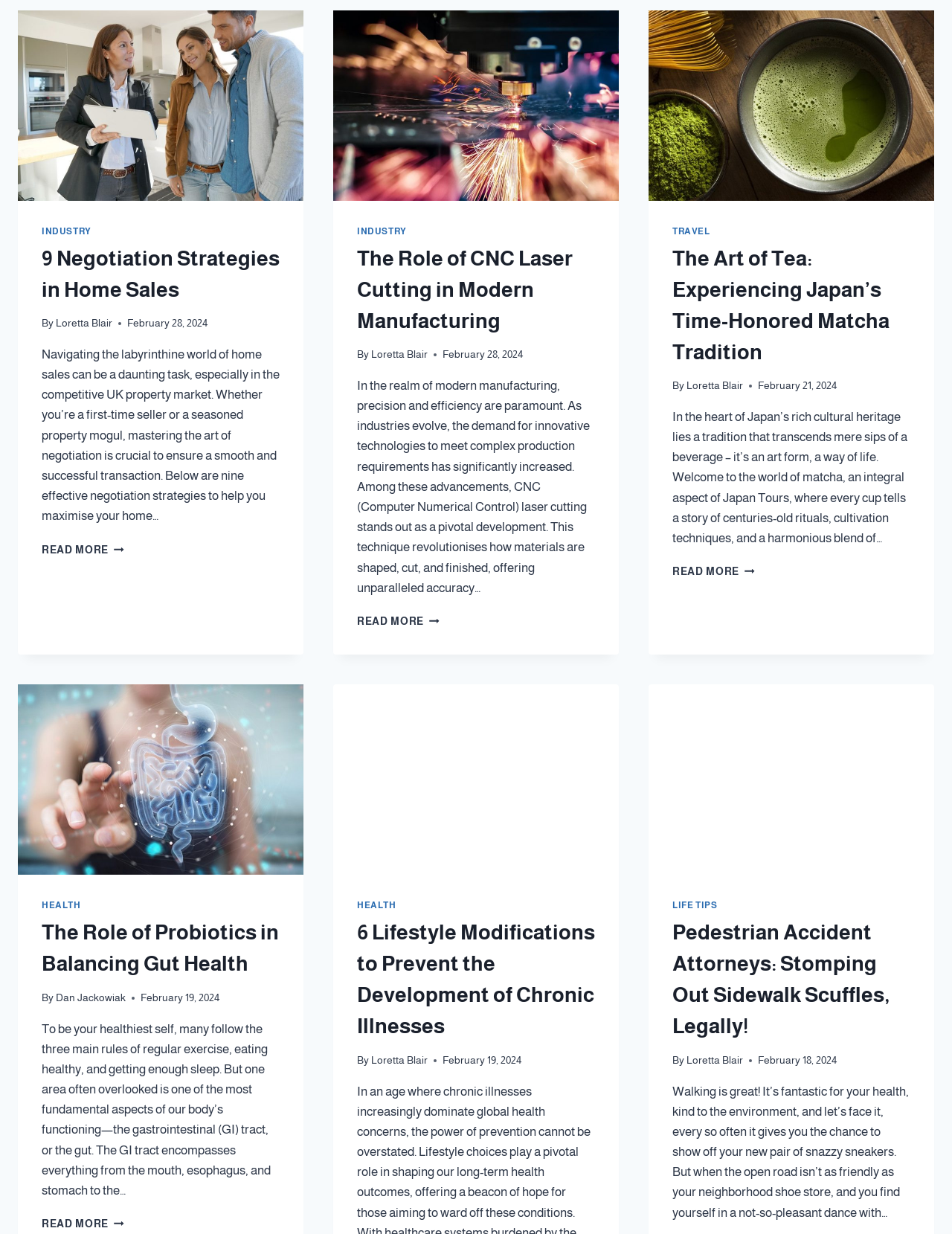Please provide a comprehensive response to the question below by analyzing the image: 
How many images are on this webpage?

I counted the number of image elements on the webpage, which are 6 in total.